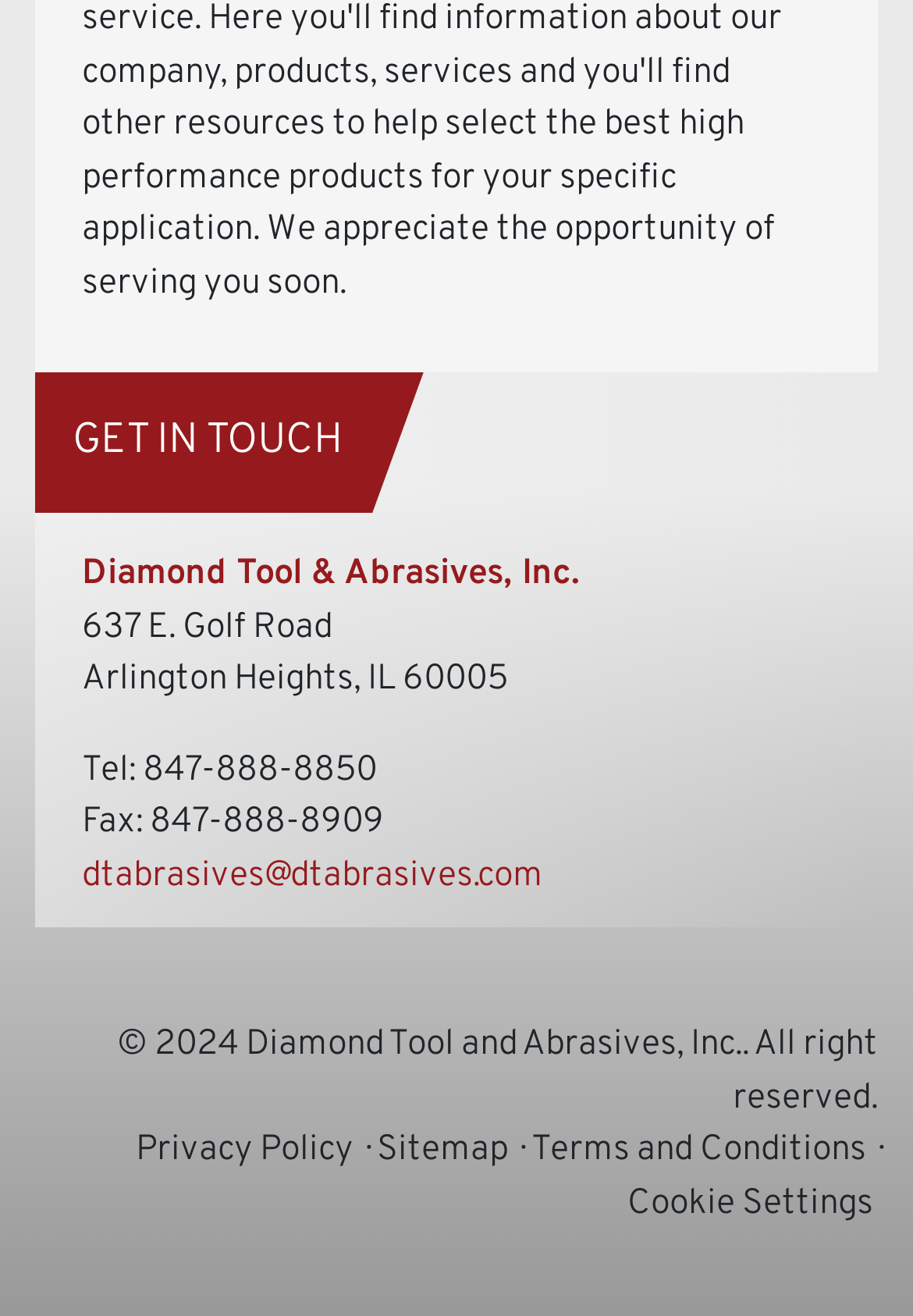Give a concise answer using only one word or phrase for this question:
What year is the copyright?

2024